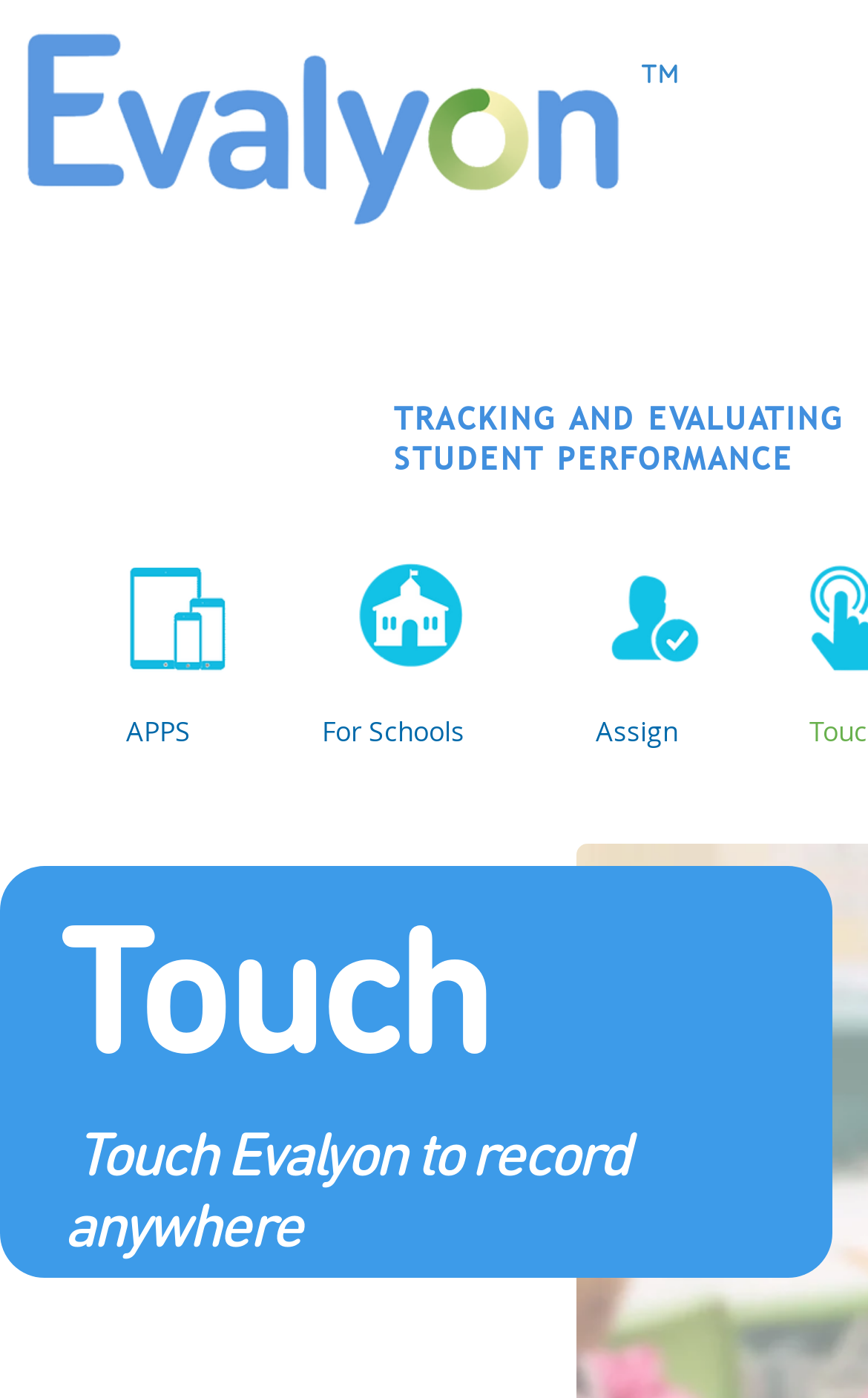What is the purpose of Touch Evalyon?
Carefully analyze the image and provide a detailed answer to the question.

Based on the heading 'Touch Evalyon to record anywhere', it can be inferred that the purpose of Touch Evalyon is to record data.